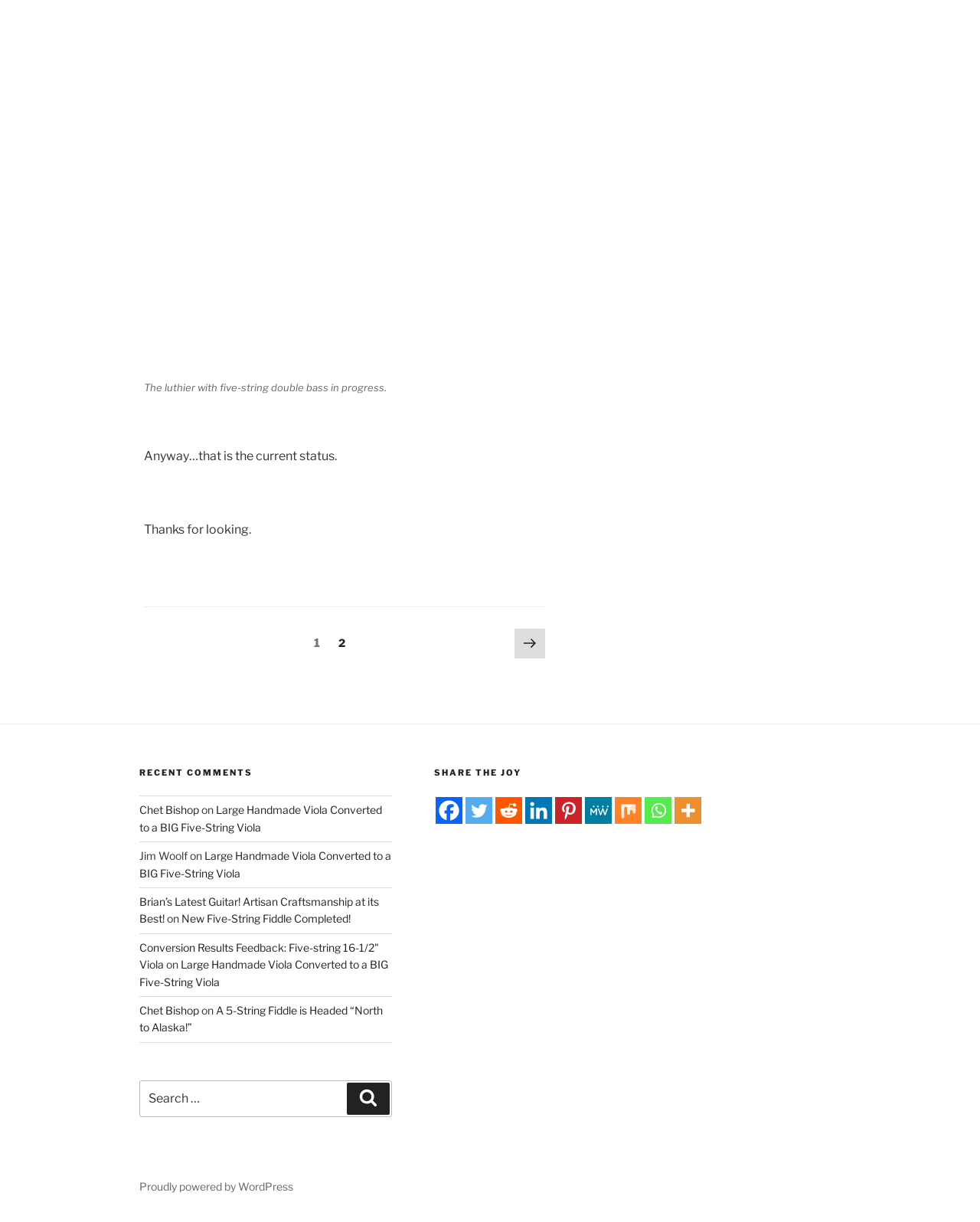Identify the bounding box coordinates for the UI element described as follows: Proudly powered by WordPress. Use the format (top-left x, top-left y, bottom-right x, bottom-right y) and ensure all values are floating point numbers between 0 and 1.

[0.142, 0.965, 0.299, 0.976]